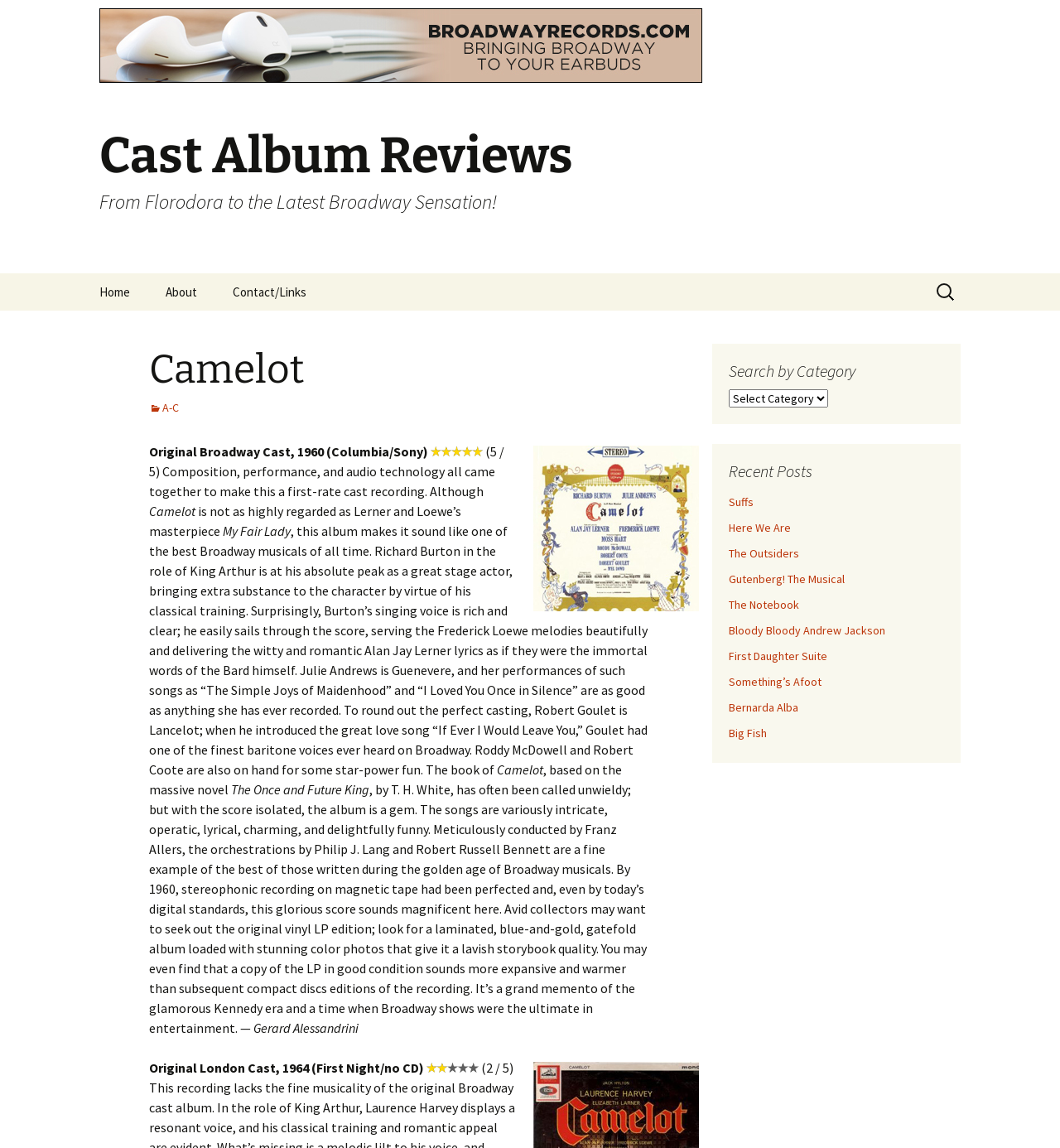Identify the bounding box of the UI component described as: "First Daughter Suite".

[0.688, 0.565, 0.78, 0.578]